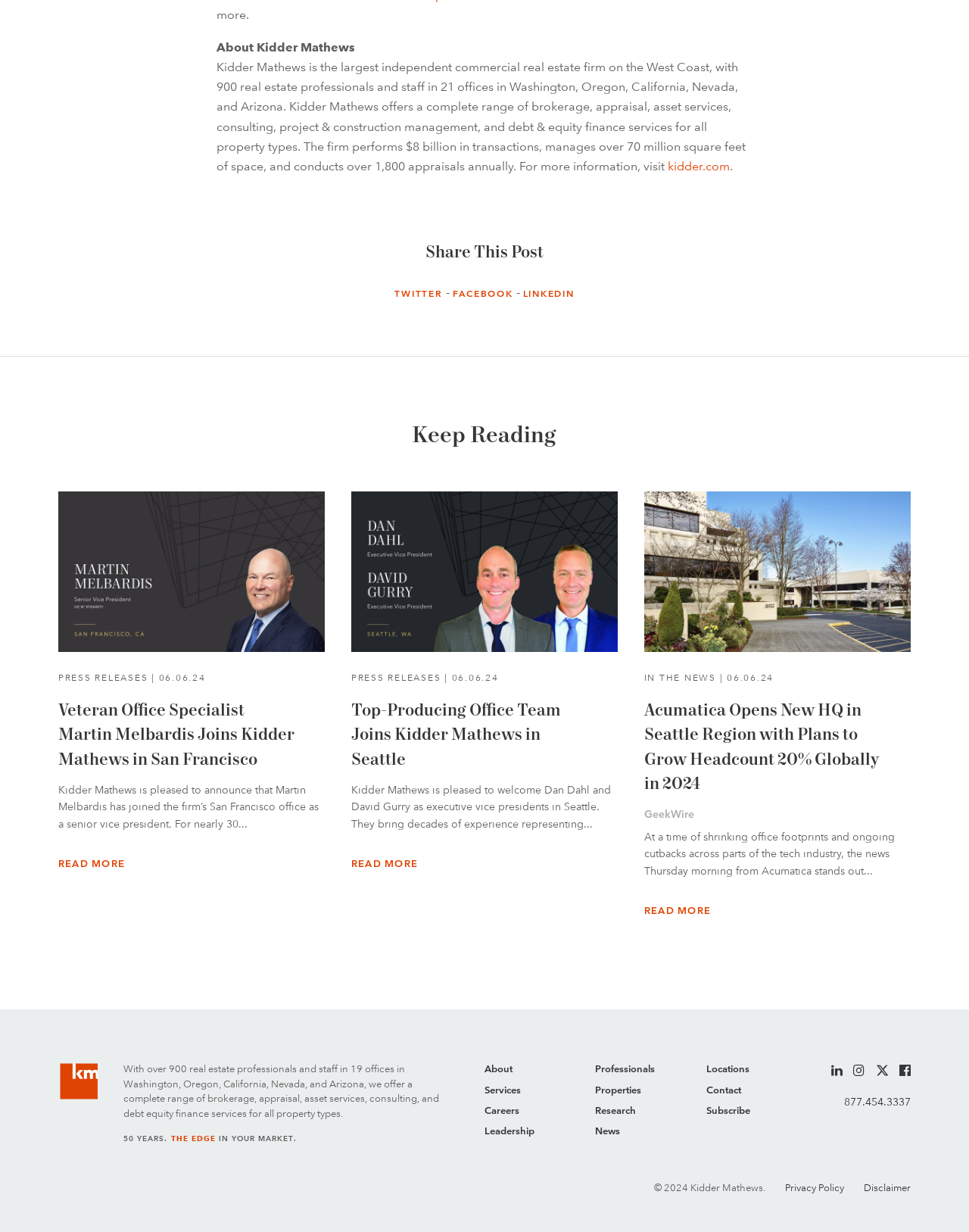Please indicate the bounding box coordinates of the element's region to be clicked to achieve the instruction: "Learn more about 'Hitting Programs'". Provide the coordinates as four float numbers between 0 and 1, i.e., [left, top, right, bottom].

None